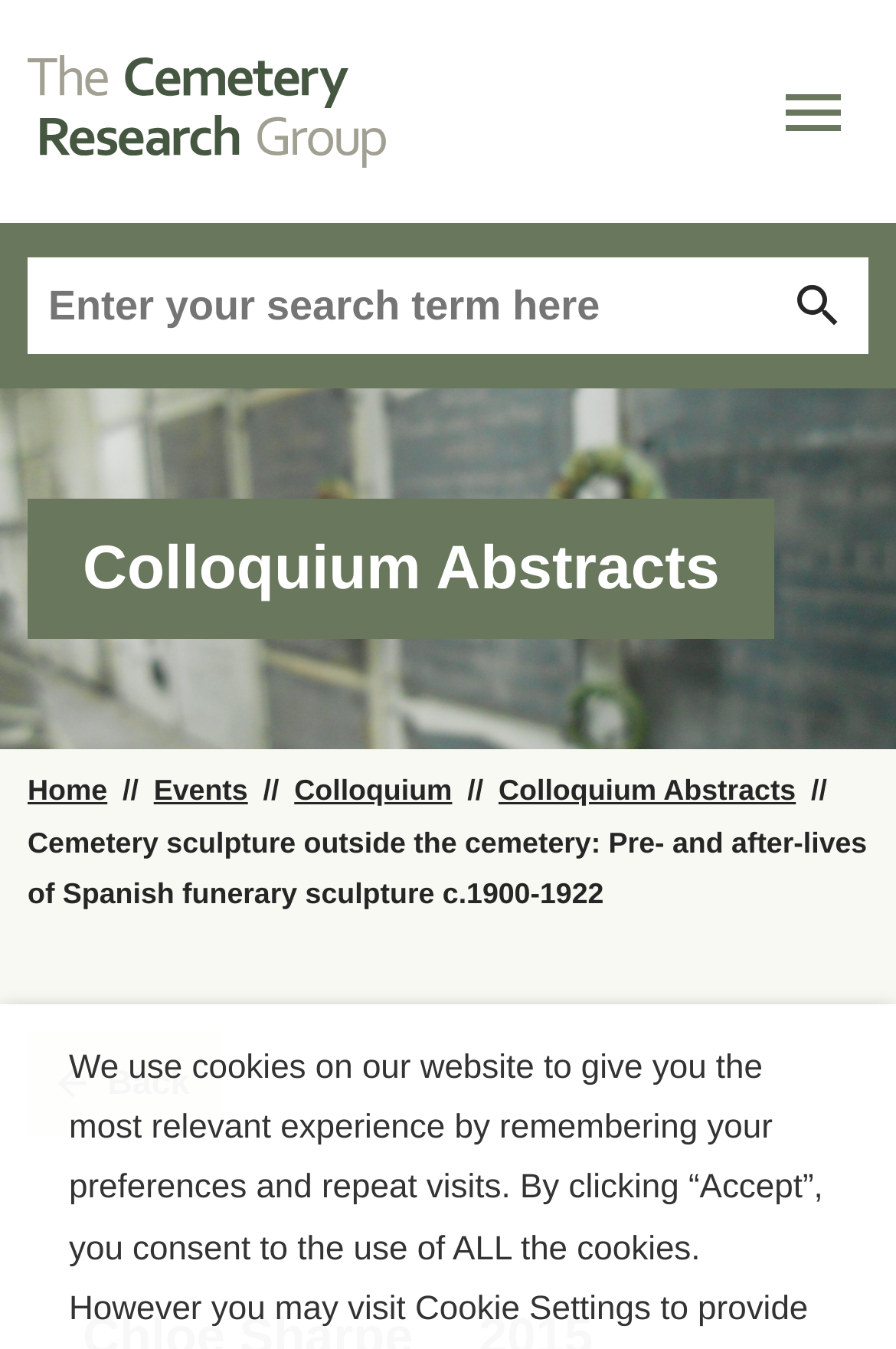Select the bounding box coordinates of the element I need to click to carry out the following instruction: "Search for something".

[0.031, 0.192, 0.969, 0.262]